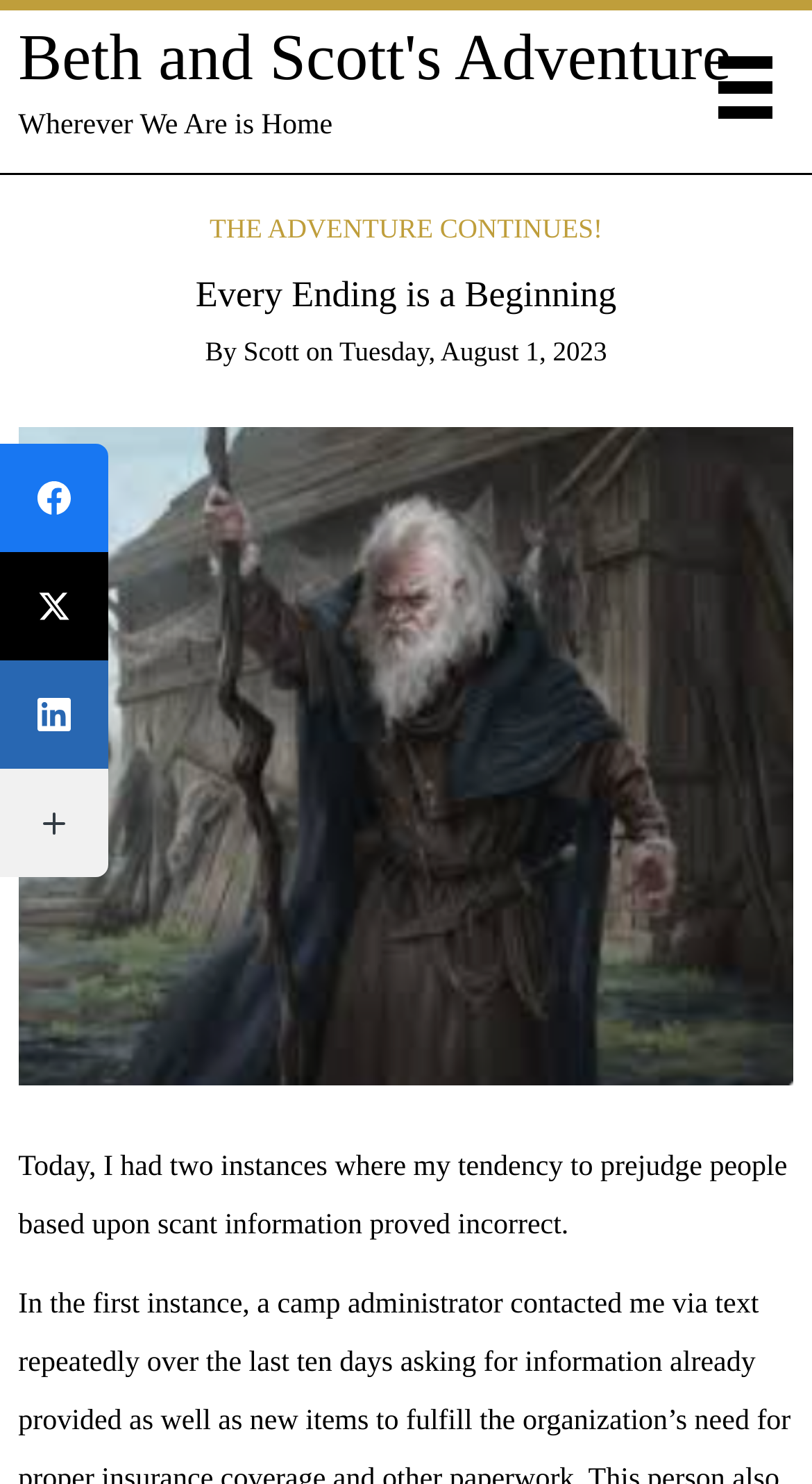How many social media links are there?
Give a thorough and detailed response to the question.

The answer can be found by looking at the left side of the webpage, where there are links to Facebook, Twitter, LinkedIn, and another unknown social media platform. Counting these links, we can see that there are 4 social media links in total.